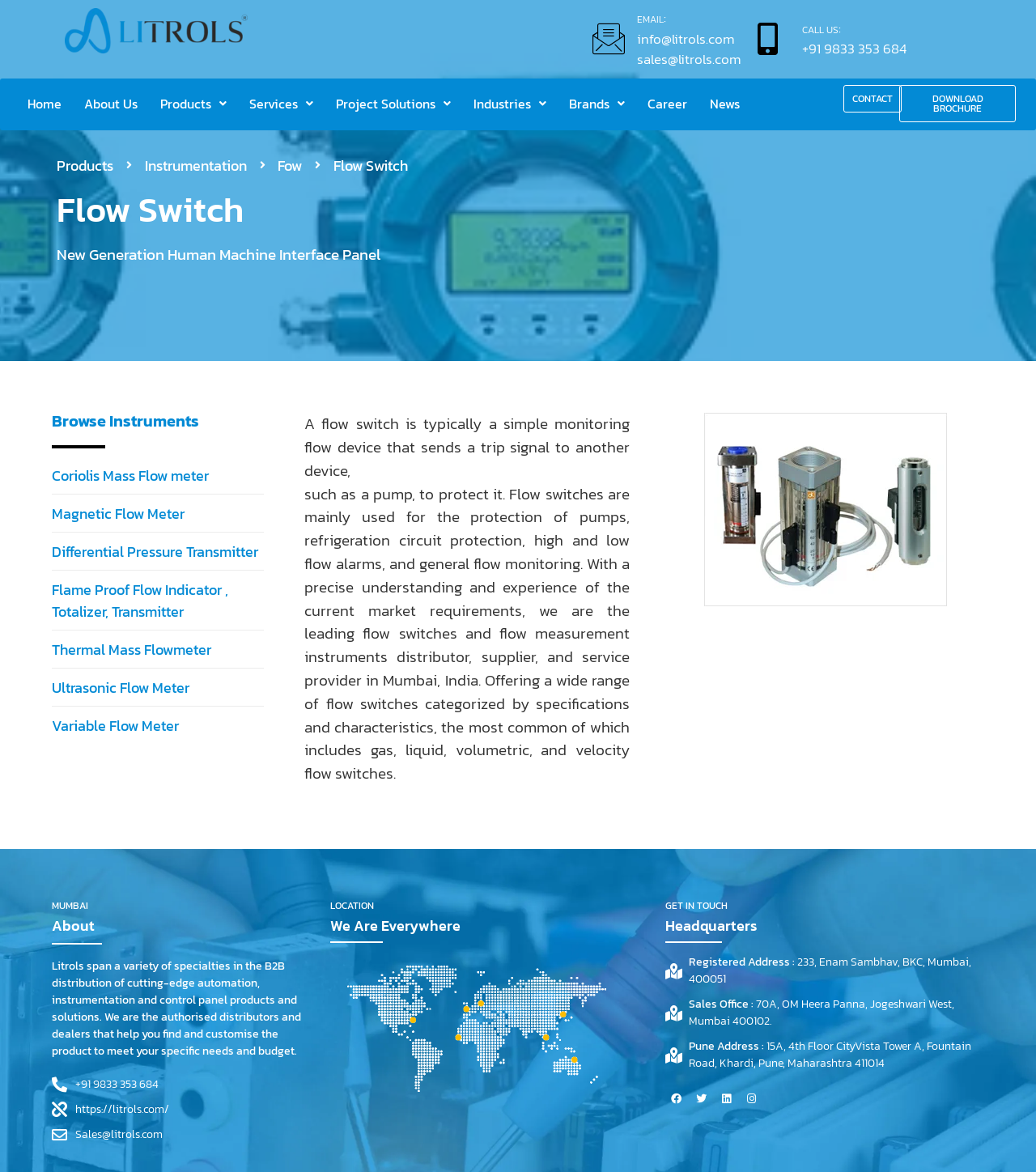Please identify the coordinates of the bounding box for the clickable region that will accomplish this instruction: "Click the DOWNLOAD BROCHURE button".

[0.868, 0.072, 0.981, 0.104]